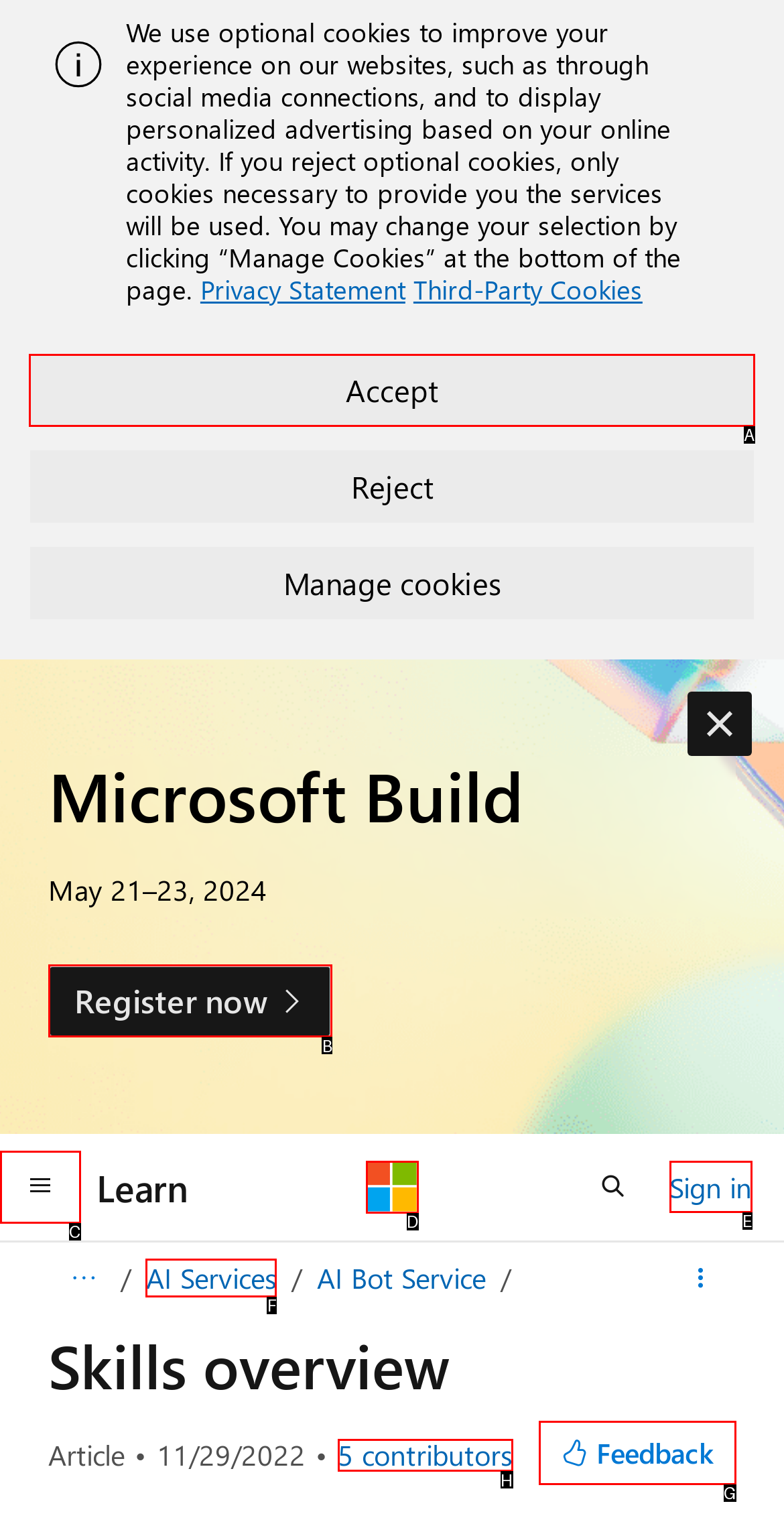For the task: View all contributors, specify the letter of the option that should be clicked. Answer with the letter only.

H